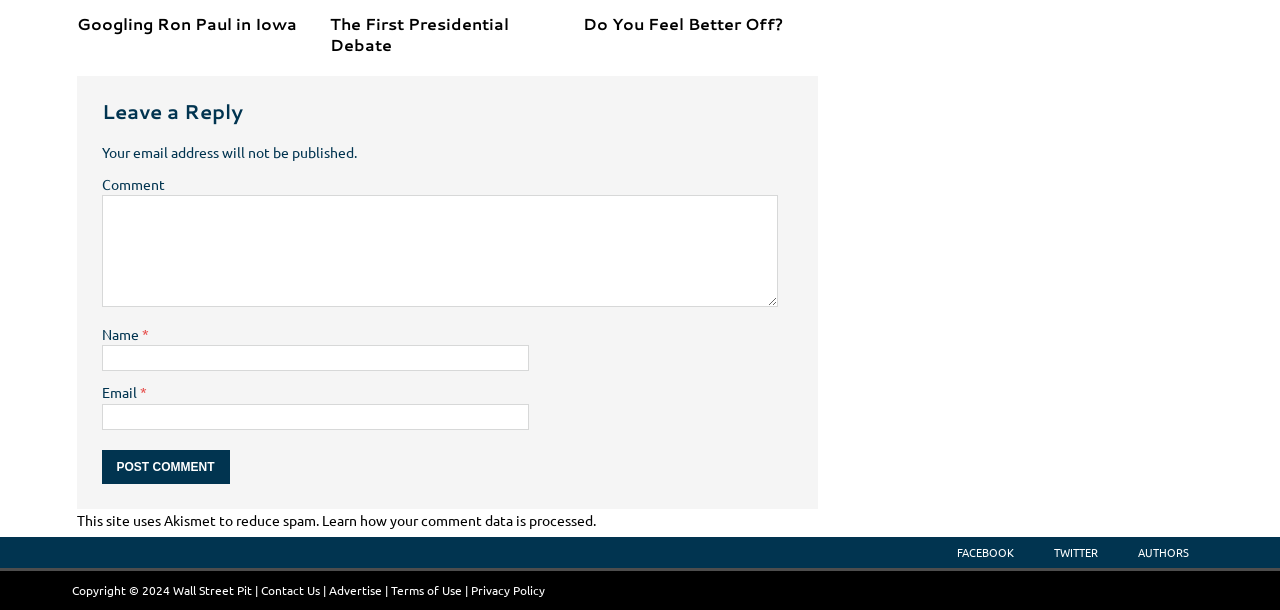What is the purpose of Akismet on this site?
Based on the visual information, provide a detailed and comprehensive answer.

I found the purpose of Akismet by reading the static text element that mentions 'This site uses Akismet to reduce spam'.